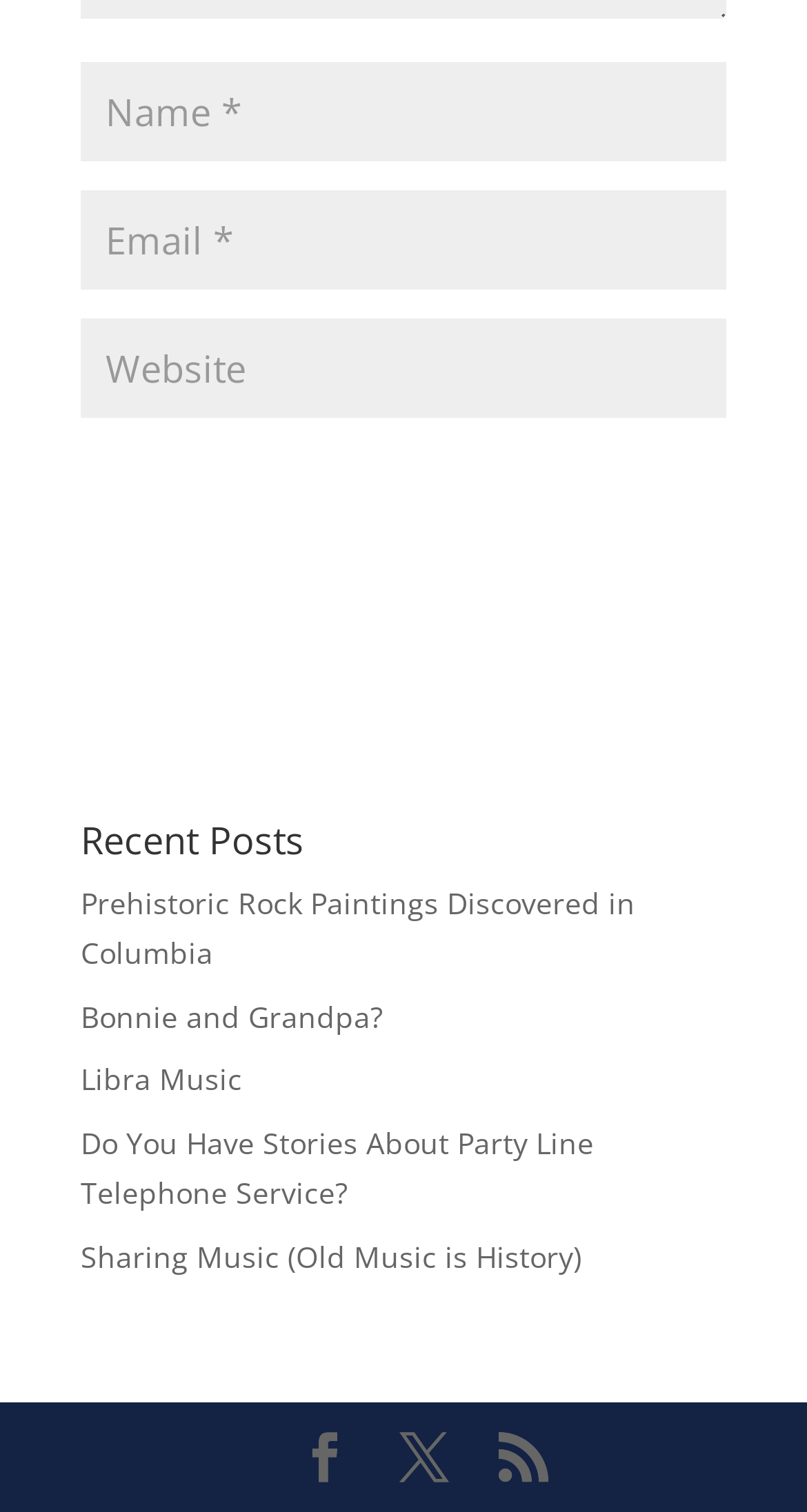Using the provided element description: "input value="Name *" name="author"", identify the bounding box coordinates. The coordinates should be four floats between 0 and 1 in the order [left, top, right, bottom].

[0.1, 0.041, 0.9, 0.107]